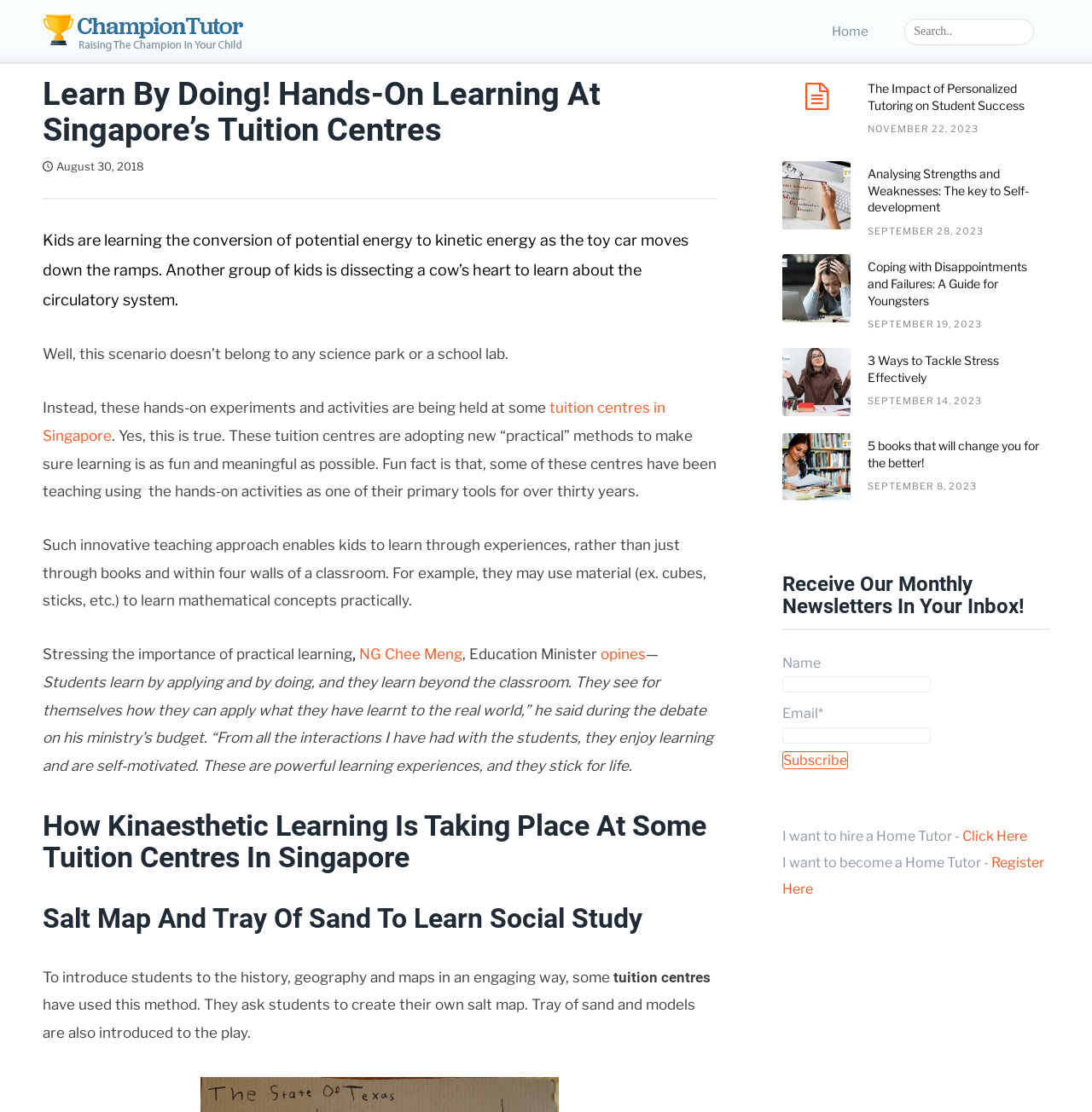Respond with a single word or phrase to the following question:
What is the main topic of this webpage?

Hands-on learning